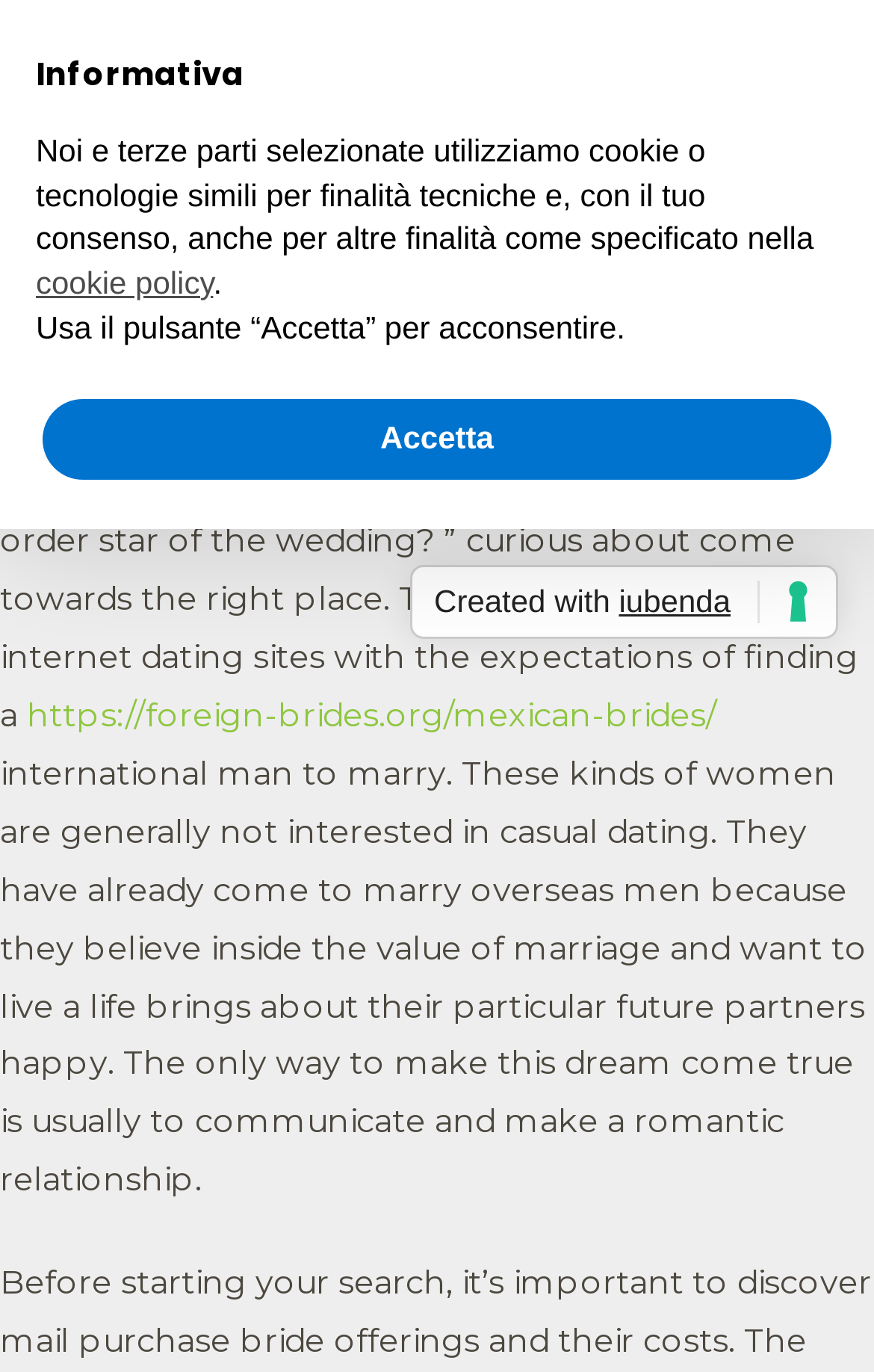What is the language of the webpage?
Answer briefly with a single word or phrase based on the image.

Italian and English